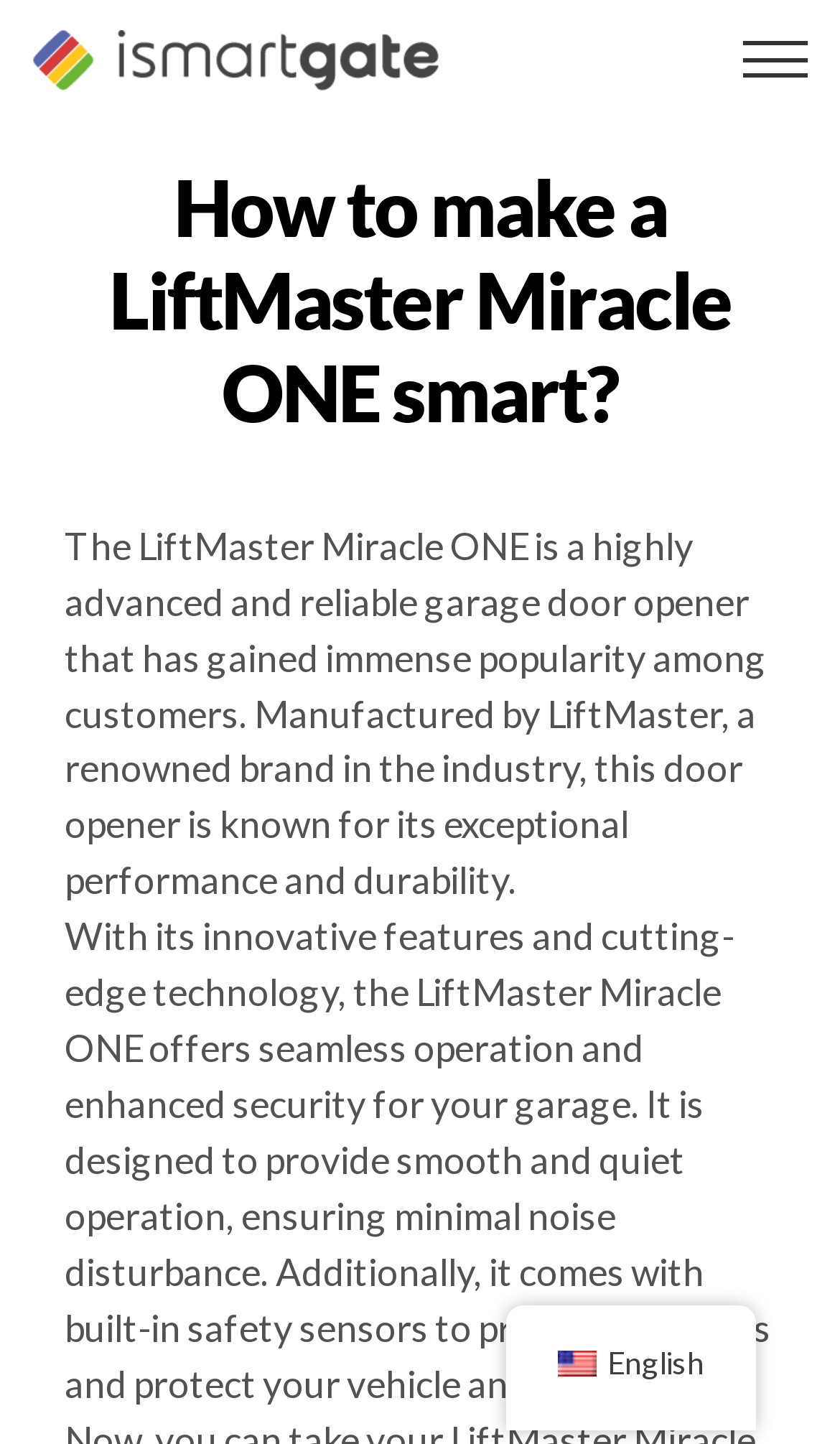Generate the main heading text from the webpage.

How to make a LiftMaster Miracle ONE smart?